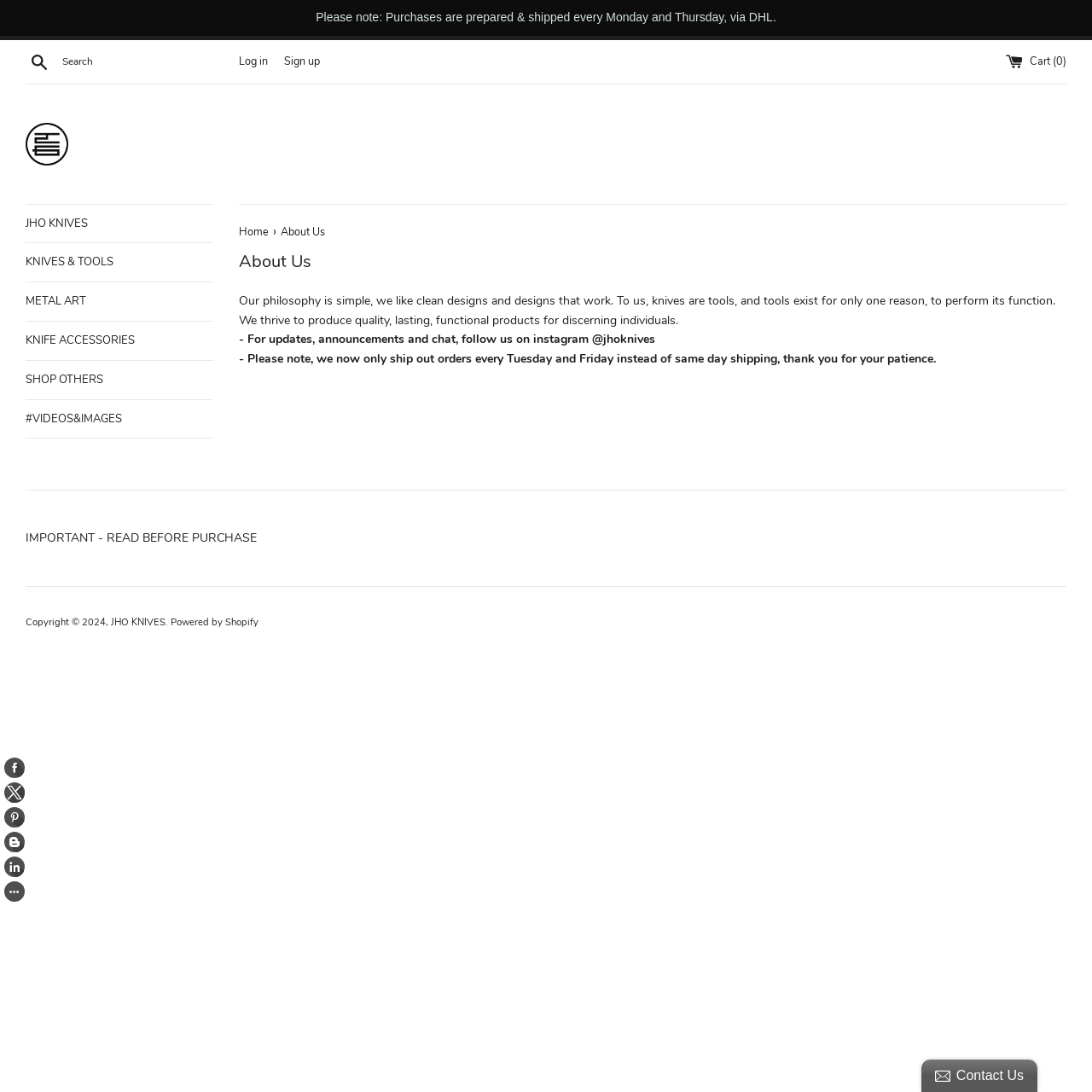Identify the bounding box coordinates of the region that should be clicked to execute the following instruction: "Log in to your account".

[0.219, 0.049, 0.245, 0.062]